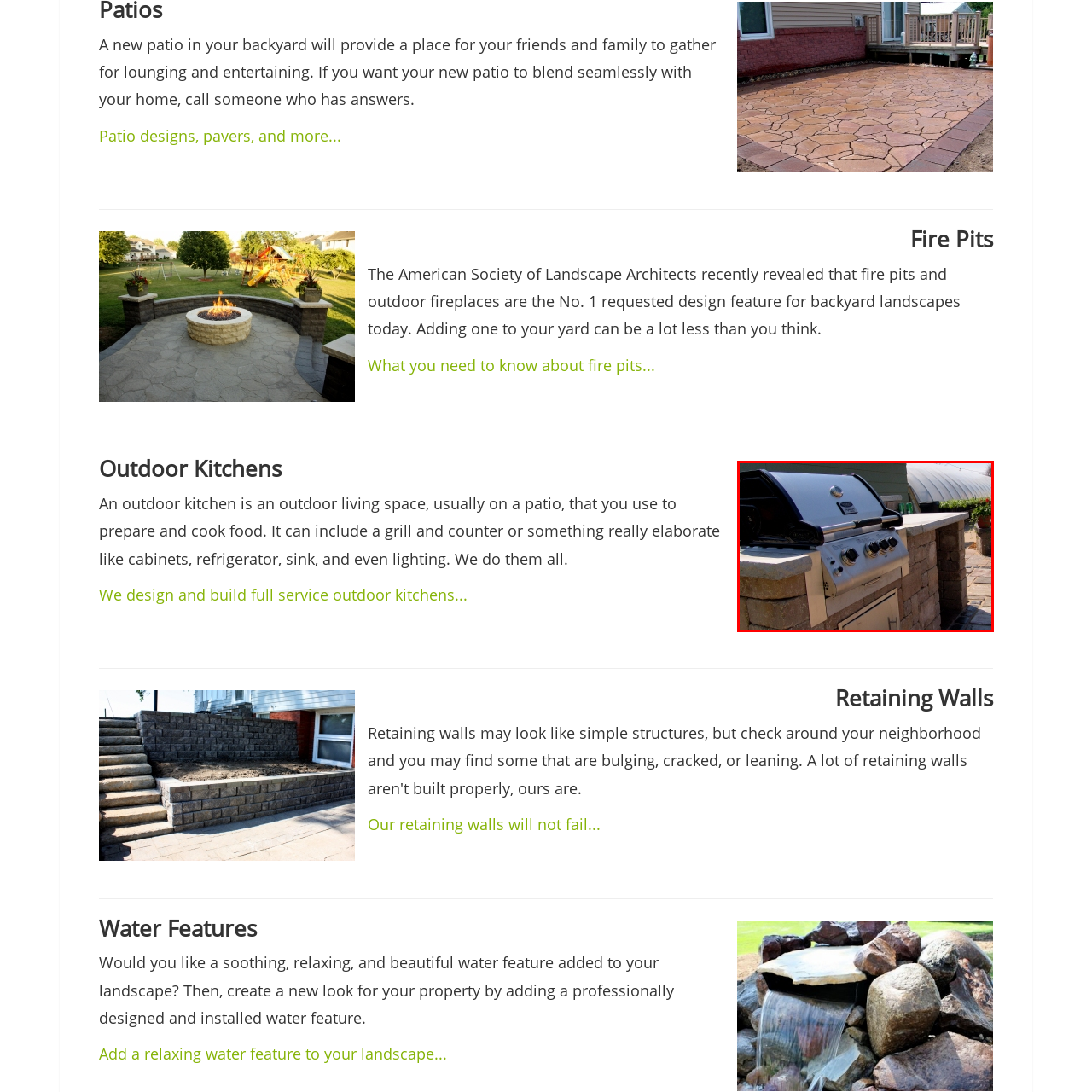Elaborate on the contents of the image highlighted by the red boundary in detail.

This image showcases a stylish outdoor kitchen featuring a modern gas grill integrated into a beautifully designed stone countertop. The grill is equipped with multiple burners, allowing for versatile cooking options, while beneath the grill, a storage compartment is seamlessly incorporated into the structure. The outdoor kitchen is set against a backdrop of a well-maintained space, with greenery visible in the distance, suggesting a perfect environment for gathering with family and friends. This setup exemplifies the elegance and functionality that outdoor kitchens can provide, enhancing your backyard experience for entertaining and enjoying meals outdoors.